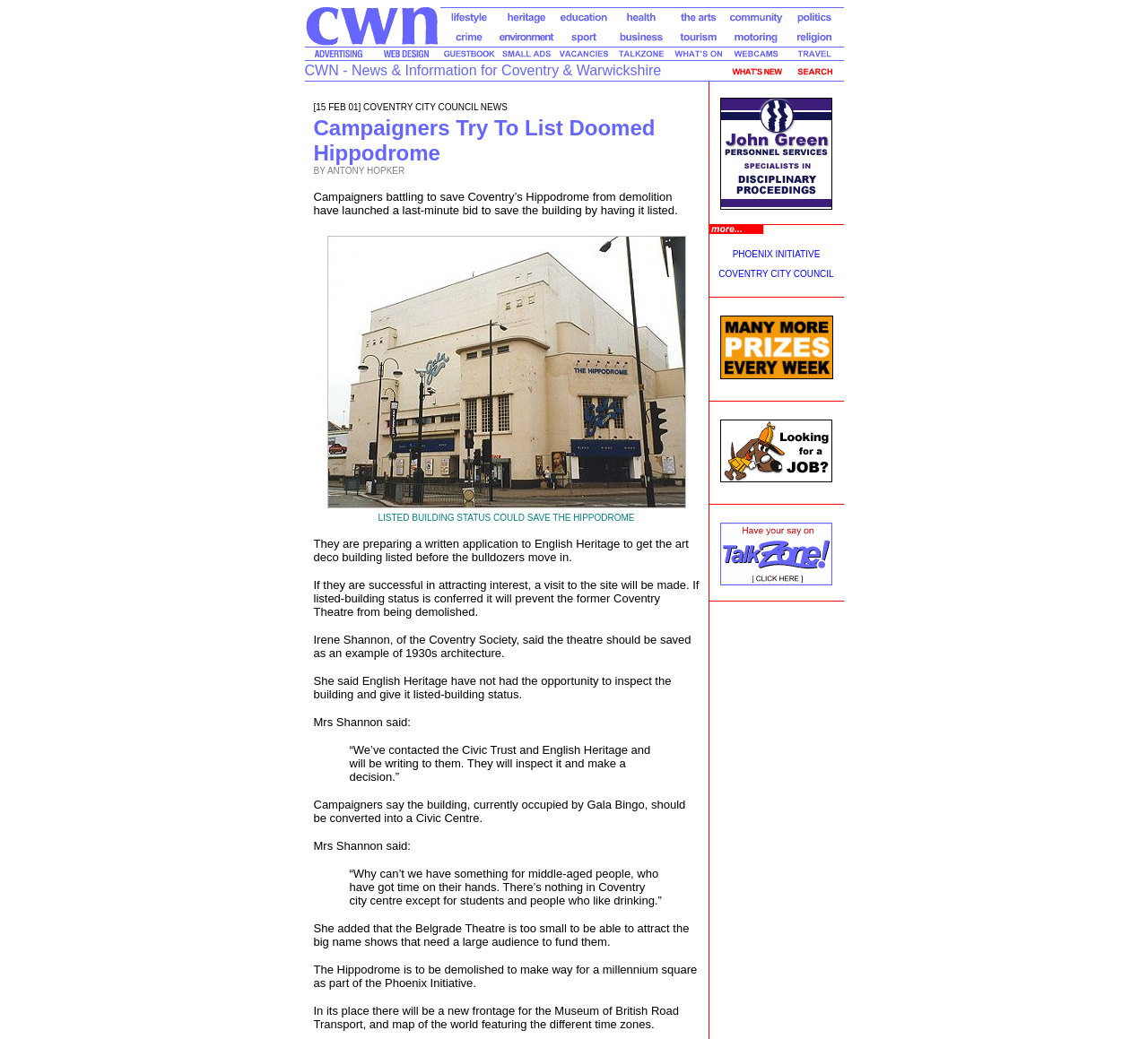Using the provided element description "alt="News about the Arts"", determine the bounding box coordinates of the UI element.

[0.583, 0.014, 0.633, 0.028]